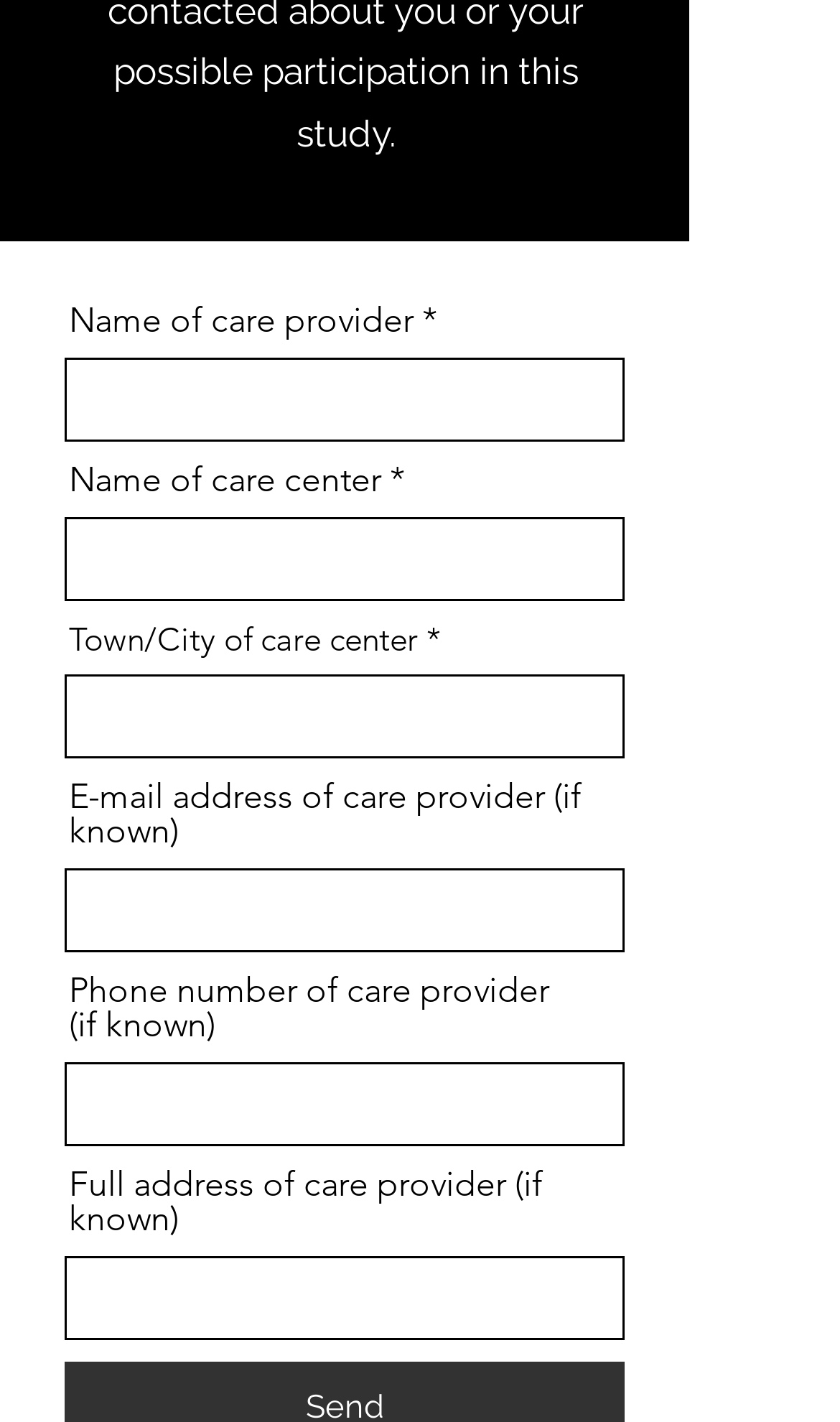What type of input is required for the town/city?
Based on the image, give a one-word or short phrase answer.

Combobox